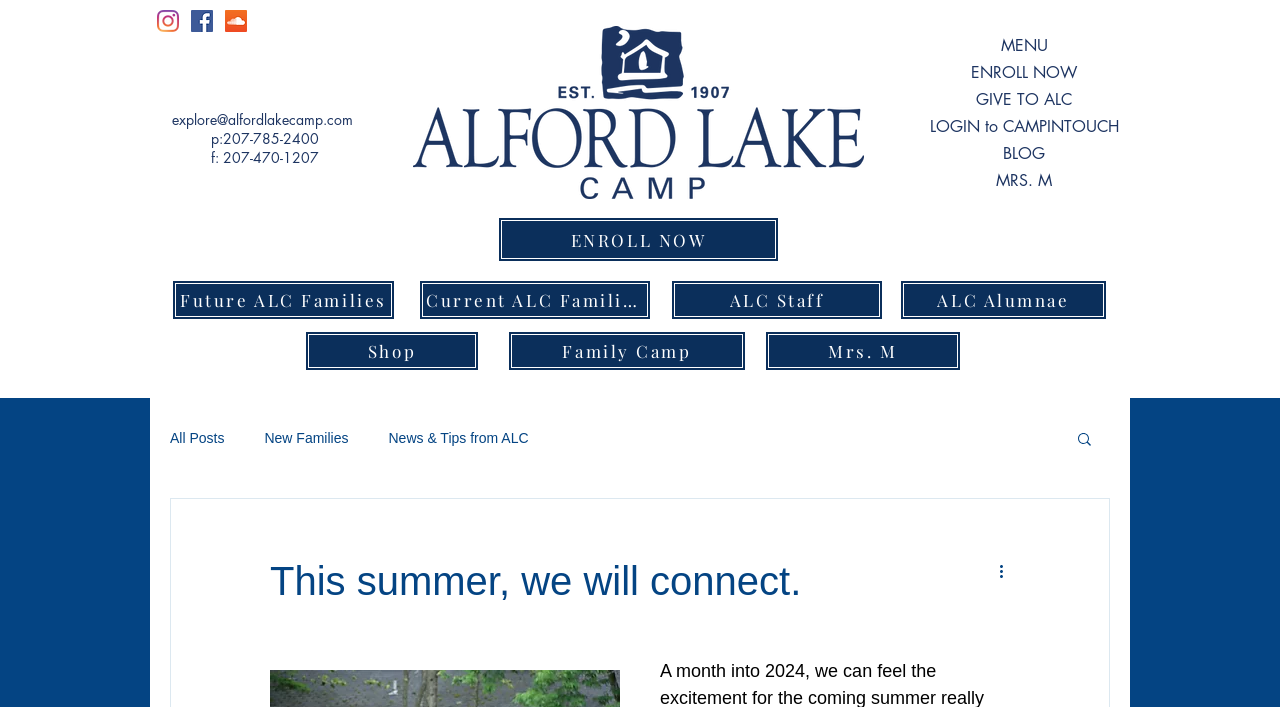Please provide a one-word or short phrase answer to the question:
What is the name of the image at the top of the page?

ALC_blue_1d3461_edited.png